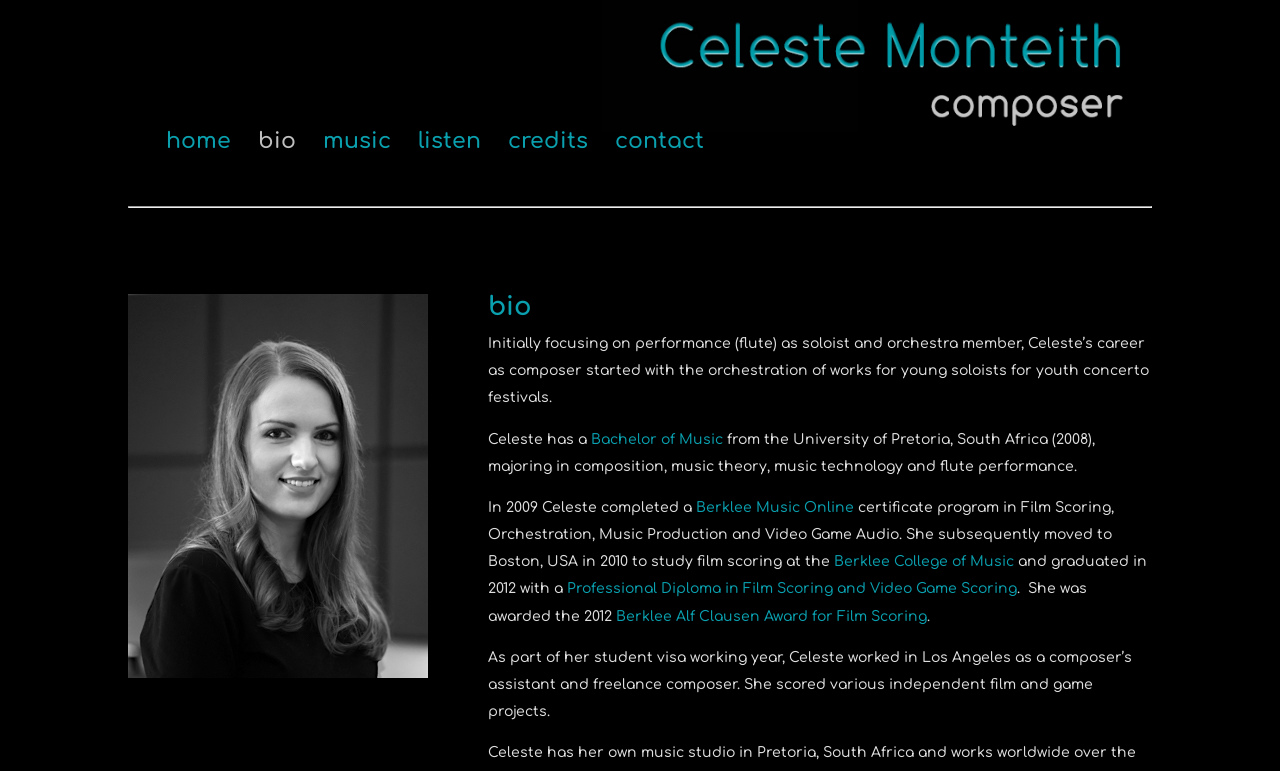Locate the bounding box coordinates for the element described below: "bio". The coordinates must be four float values between 0 and 1, formatted as [left, top, right, bottom].

[0.202, 0.174, 0.231, 0.223]